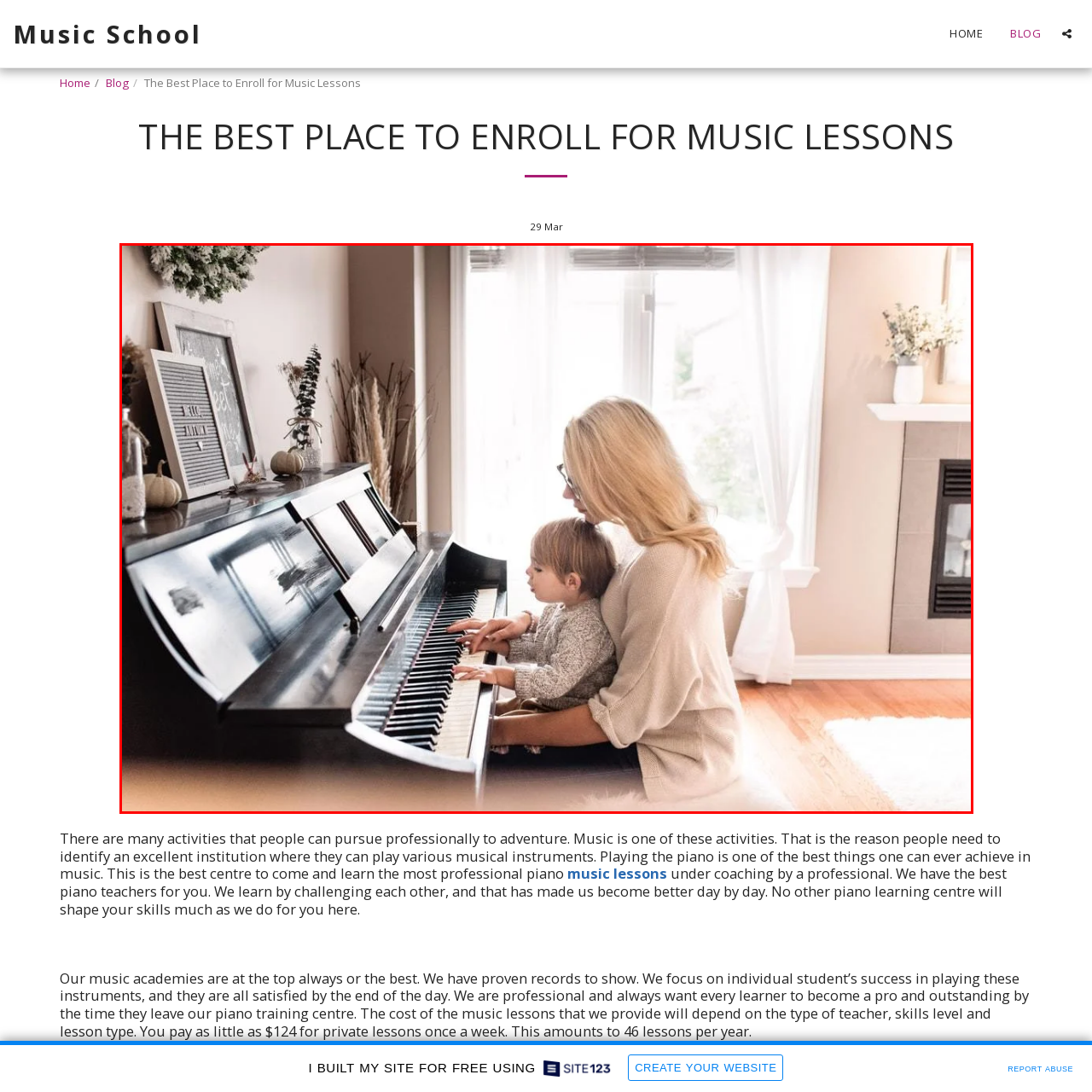Describe extensively the contents of the image within the red-bordered area.

In a cozy, sunlit room, a woman with long, flowing hair sits at a beautiful black piano, gently guiding a young child seated beside her as they play together. The child, wearing a light gray sweater, looks eager and engaged, hands poised over the keys. The space is adorned with soft, neutral tones and simple decorations, including a decorative wreath and potted plants, creating an inviting atmosphere perfect for music lessons. Warm sunlight streams through the window, illuminating the moment, signifying a nurturing and joyful introduction to music. This scene captures the essence of shared learning and the joy of discovering musical talents in a home setting.